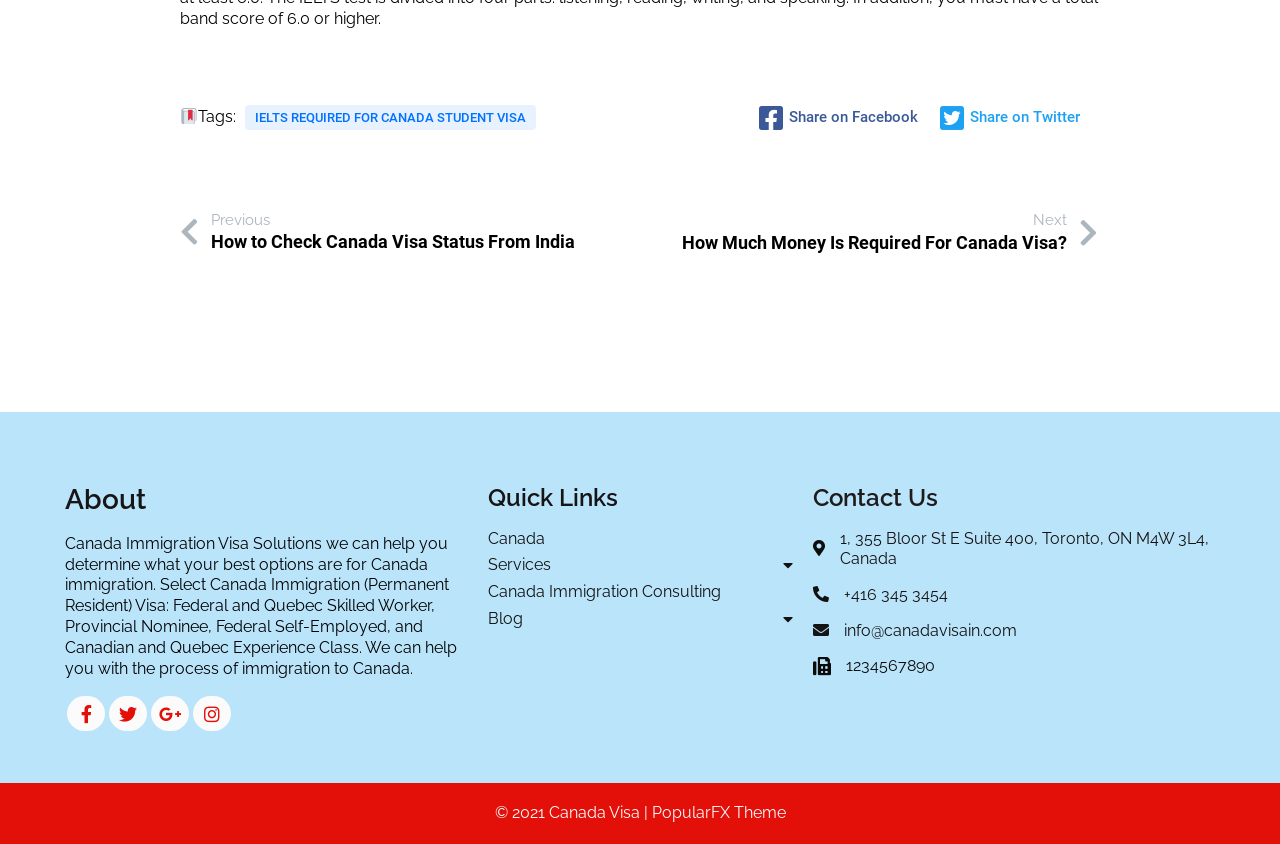Locate the bounding box coordinates of the area you need to click to fulfill this instruction: 'Read about Canada Immigration Visa Solutions'. The coordinates must be in the form of four float numbers ranging from 0 to 1: [left, top, right, bottom].

[0.051, 0.632, 0.357, 0.803]